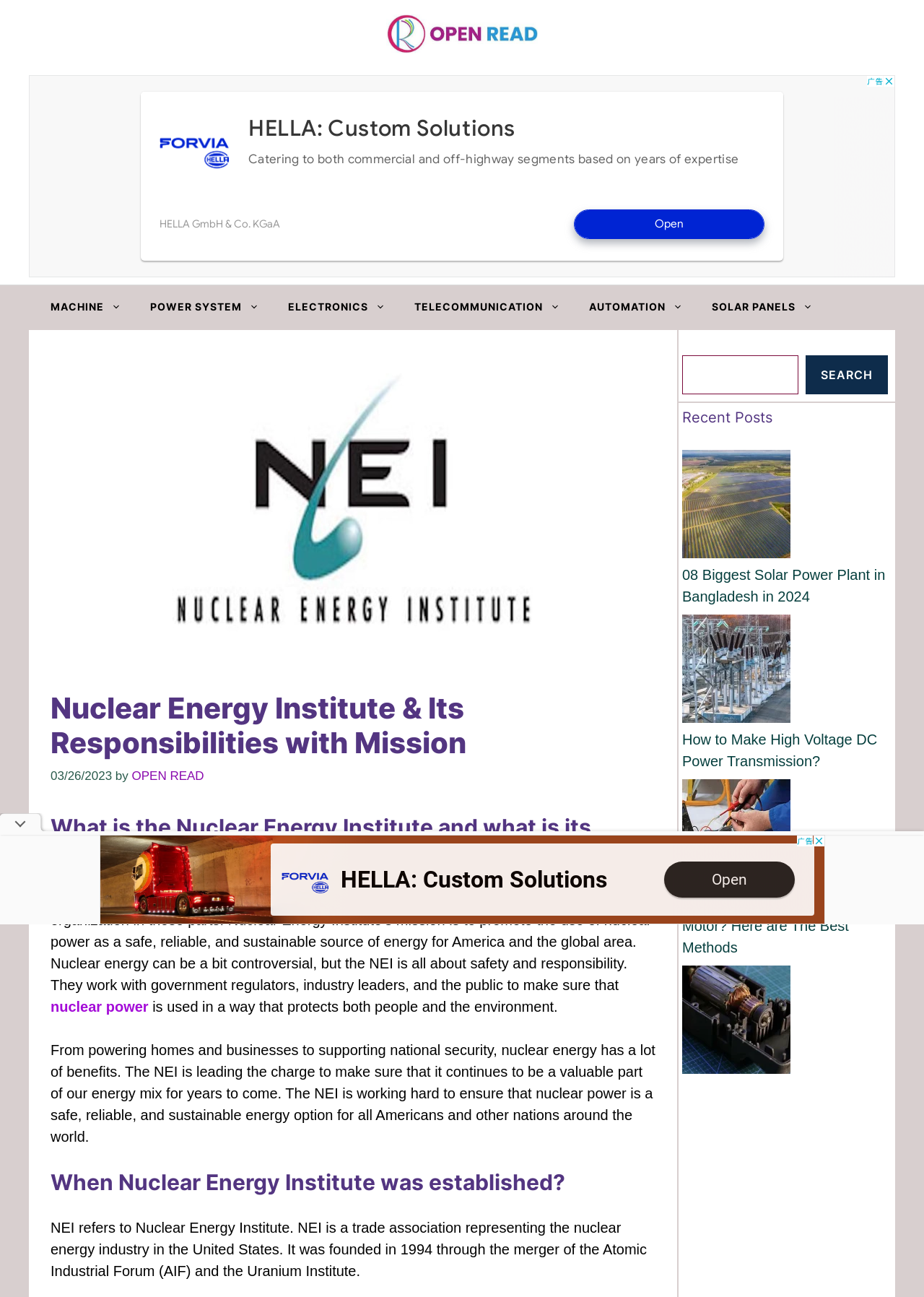Extract the bounding box coordinates of the UI element described by: "nuclear power". The coordinates should include four float numbers ranging from 0 to 1, e.g., [left, top, right, bottom].

[0.055, 0.77, 0.161, 0.782]